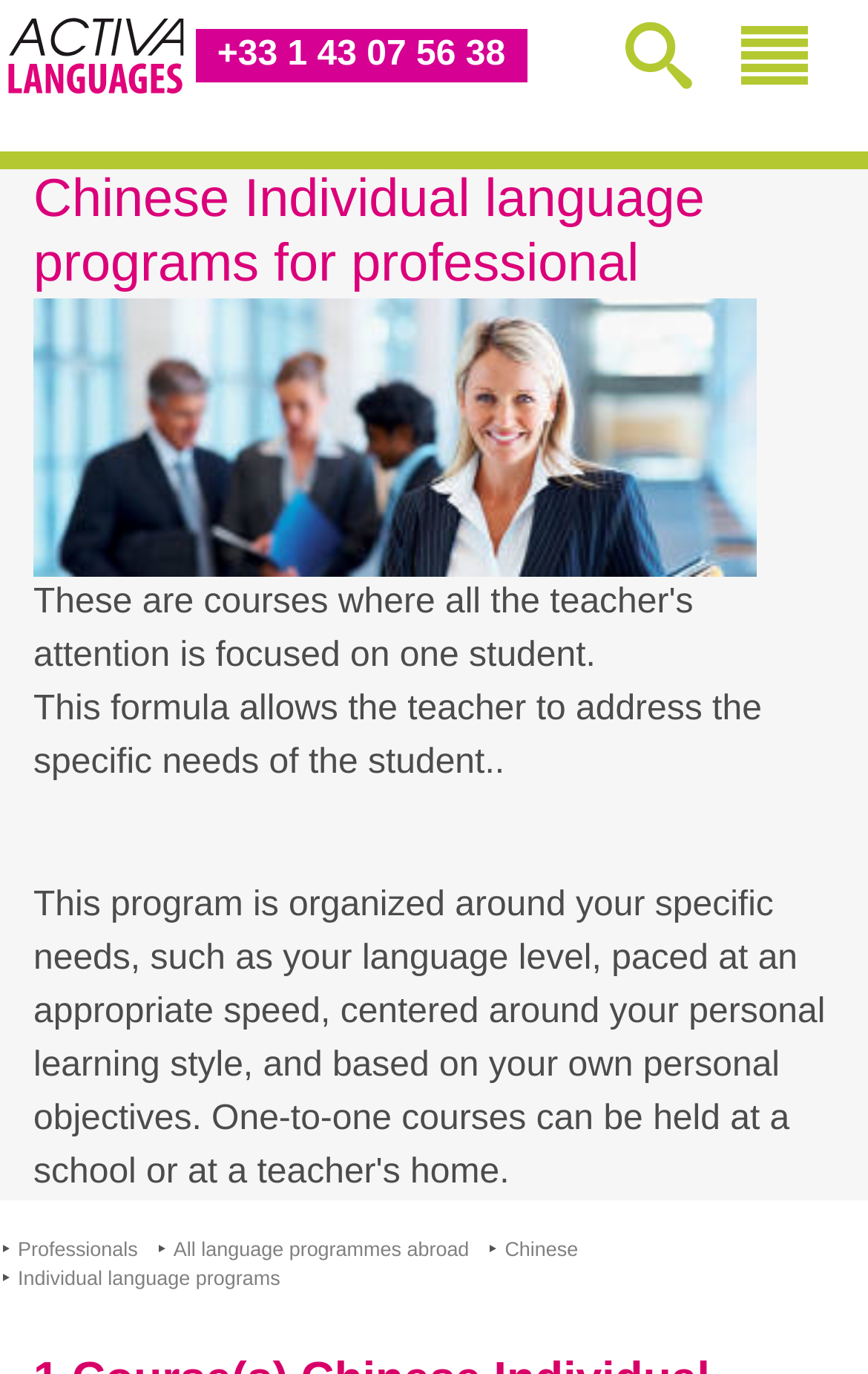Given the element description: "Chinese", predict the bounding box coordinates of this UI element. The coordinates must be four float numbers between 0 and 1, given as [left, top, right, bottom].

[0.582, 0.9, 0.666, 0.917]